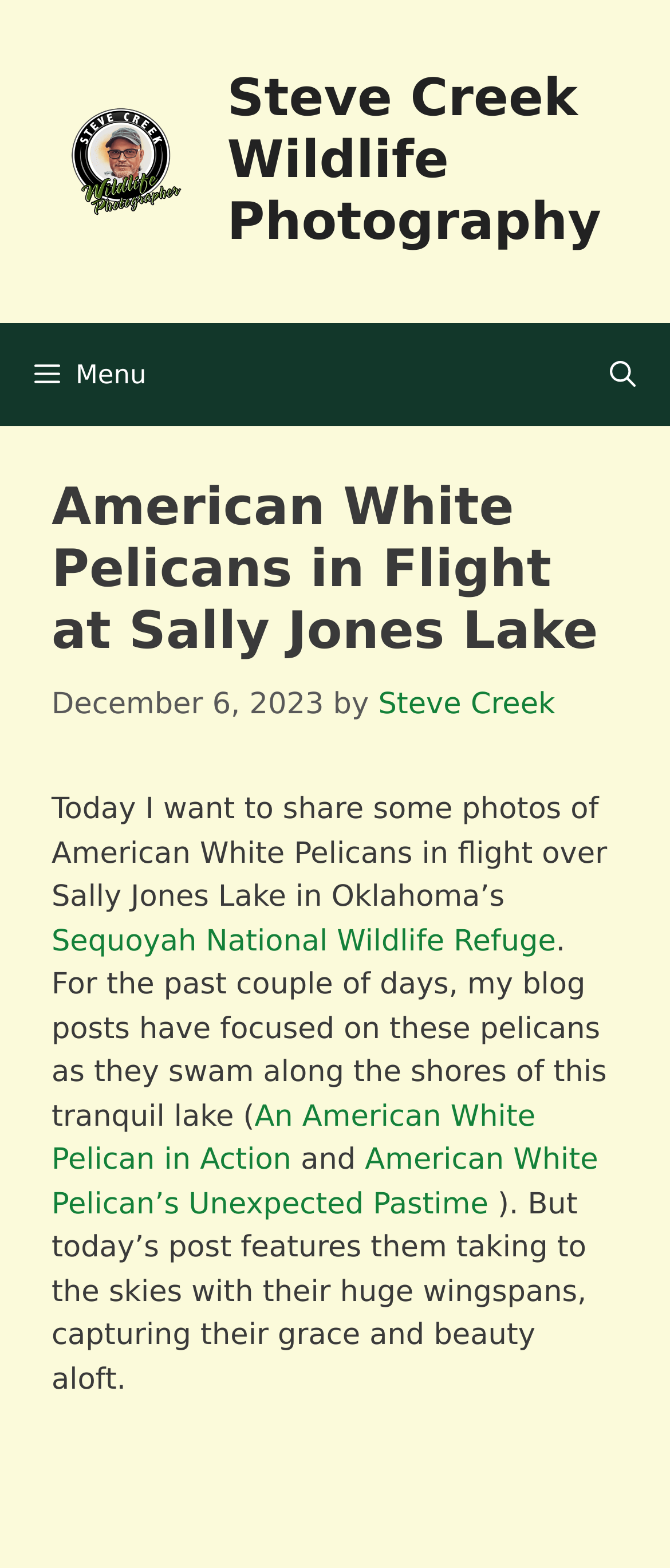How many previous posts are mentioned?
Based on the image, answer the question with as much detail as possible.

The number of previous posts mentioned can be found by counting the number of links mentioned in the text, which are 'An American White Pelican in Action' and 'American White Pelican’s Unexpected Pastime', indicating that there are 2 previous posts mentioned.